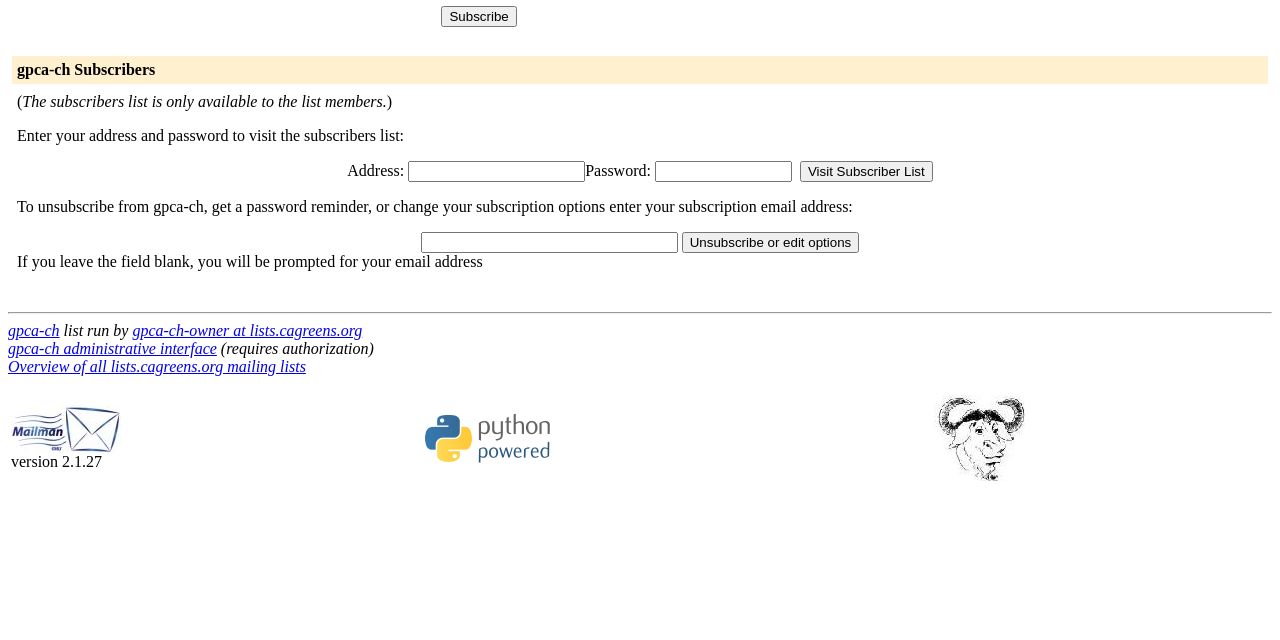Identify the bounding box for the UI element described as: "parent_node: Address: Password: name="roster-email"". The coordinates should be four float numbers between 0 and 1, i.e., [left, top, right, bottom].

[0.319, 0.252, 0.457, 0.284]